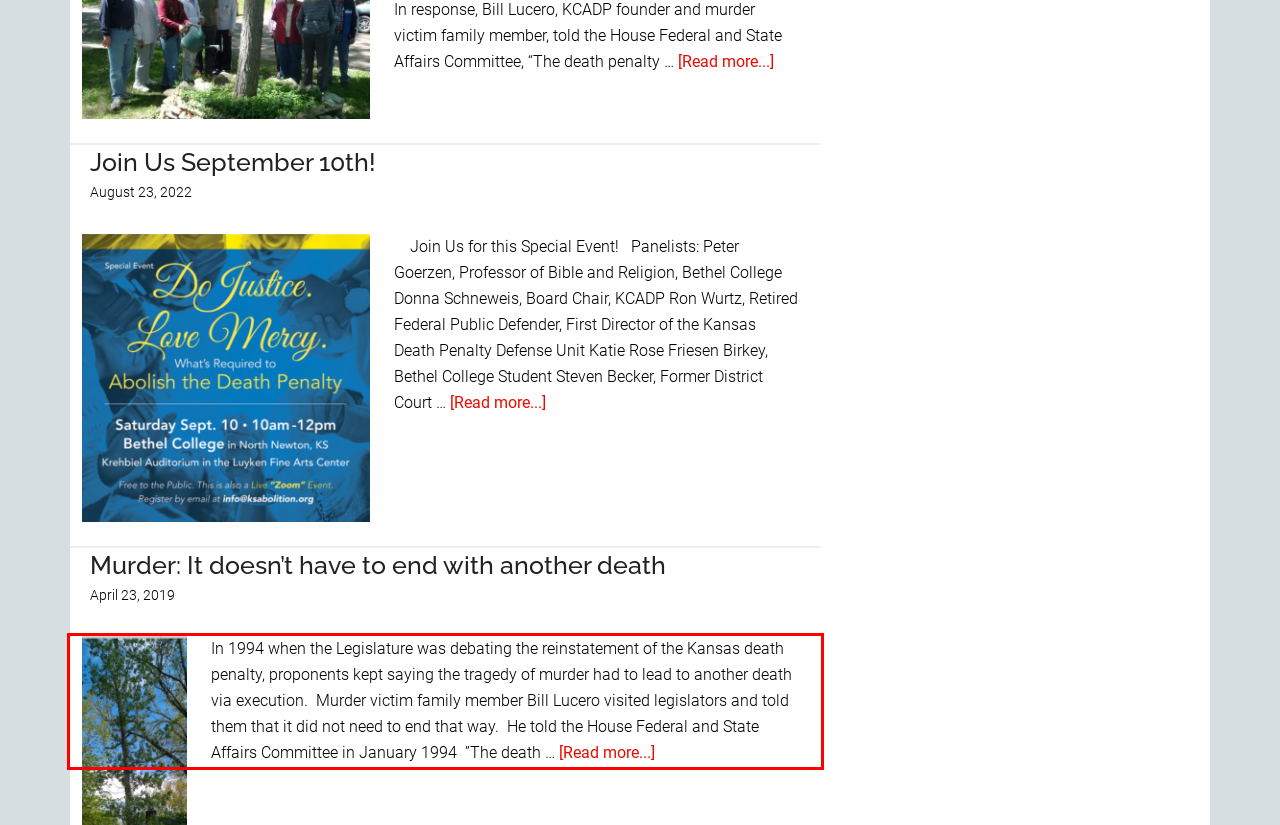Locate the red bounding box in the provided webpage screenshot and use OCR to determine the text content inside it.

In 1994 when the Legislature was debating the reinstatement of the Kansas death penalty, proponents kept saying the tragedy of murder had to lead to another death via execution. Murder victim family member Bill Lucero visited legislators and told them that it did not need to end that way. He told the House Federal and State Affairs Committee in January 1994 ”The death … [Read more...] about Murder: It doesn’t have to end with another death